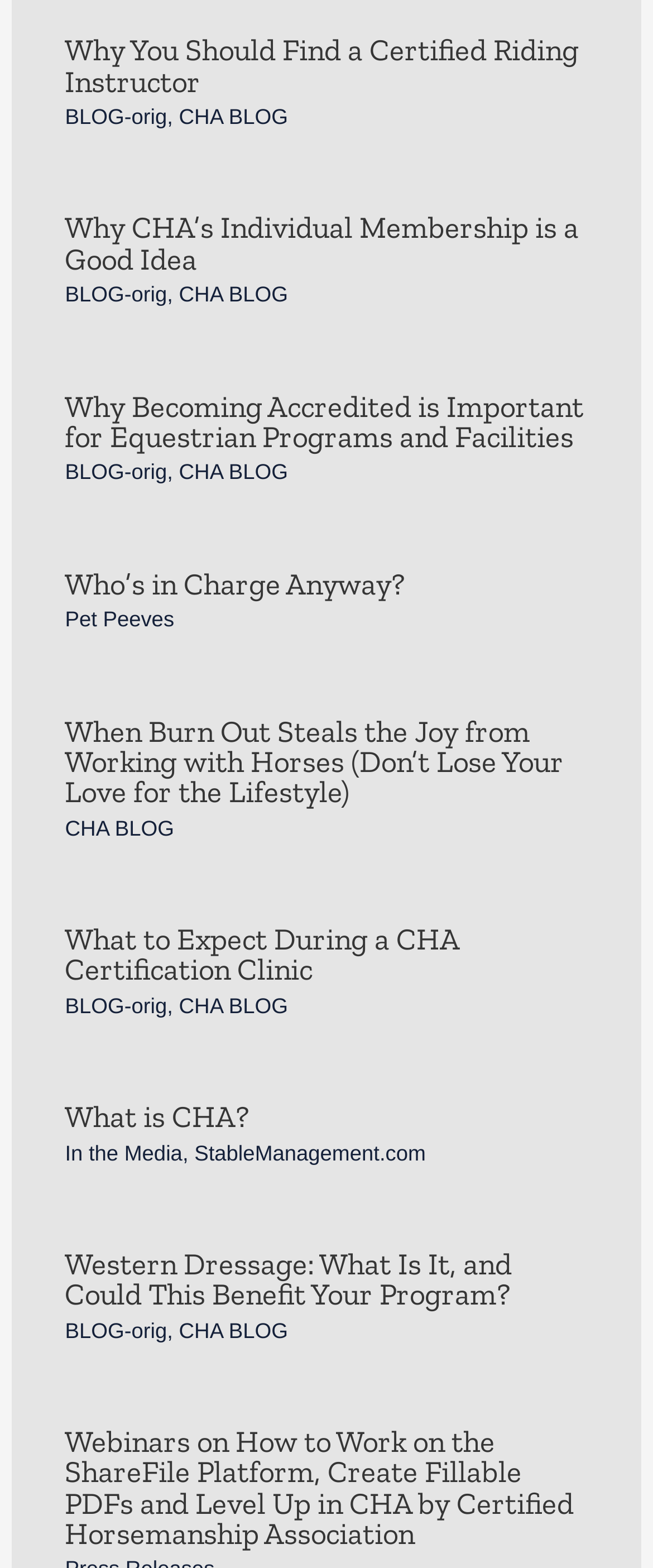Is there a link to 'CHA BLOG' on this webpage?
Please ensure your answer to the question is detailed and covers all necessary aspects.

Multiple instances of the link 'CHA BLOG' are found throughout the webpage, indicating that it is a common link on this webpage.